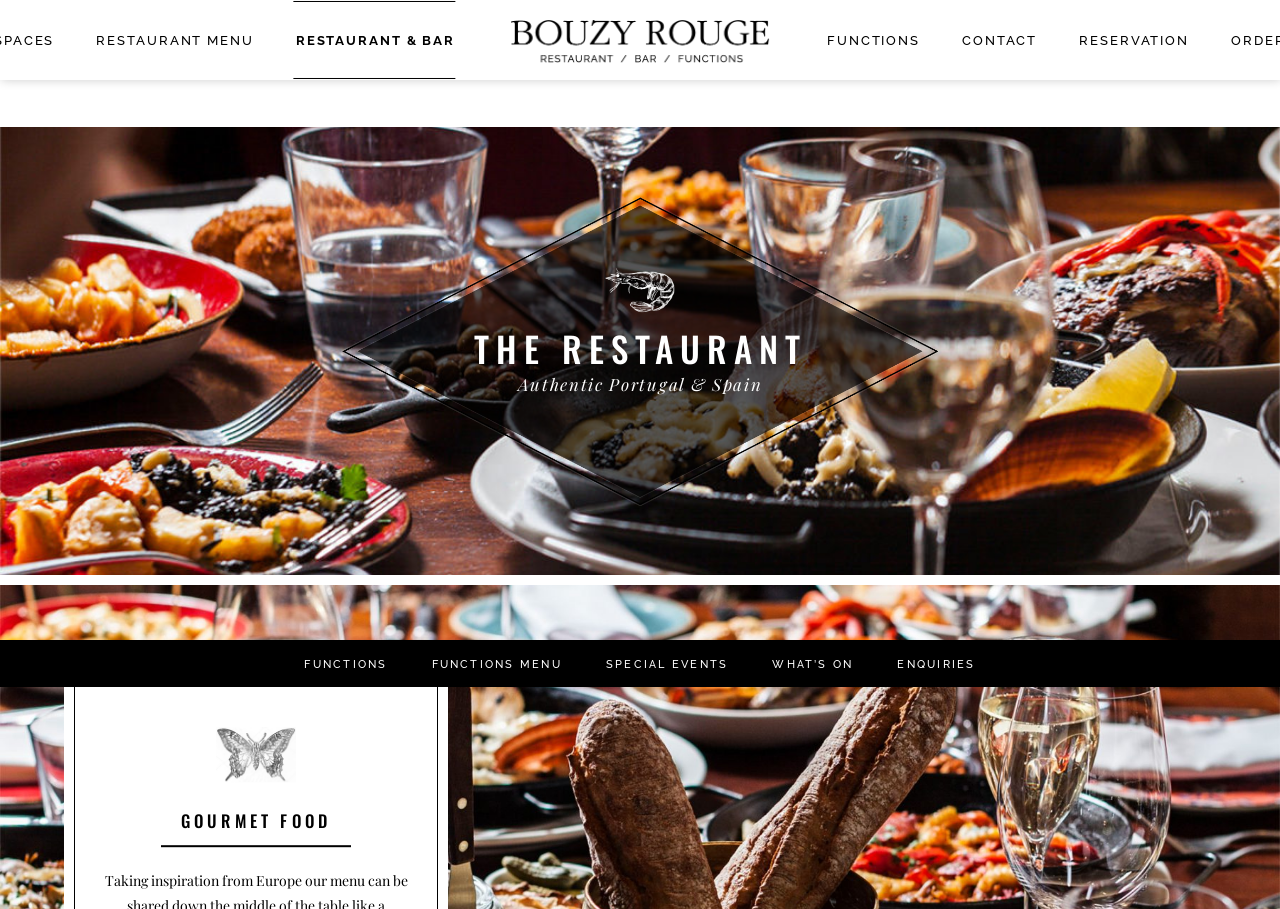Based on the image, provide a detailed response to the question:
What type of cuisine does the restaurant serve?

I inferred the answer by looking at the text 'Authentic Portugal & Spain' which suggests that the restaurant serves Mediterranean cuisine.